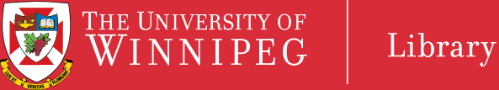Give an in-depth description of the image.

The image features the logo of The University of Winnipeg Library, prominently displayed against a vibrant red background. The logo is topped with a coat of arms that includes various elements representing heritage and academic achievement. Below the emblem, the text reads "THE UNIVERSITY OF WINNIPEG," with "WINNIPEG" highlighted in bold white letters, emphasizing the institution's name. To the right, the word "Library" is neatly presented in a clean and modern font, indicating the focus of this entity on providing educational resources and services. This logo symbolizes the library’s commitment to supporting students and the academic community at The University of Winnipeg.